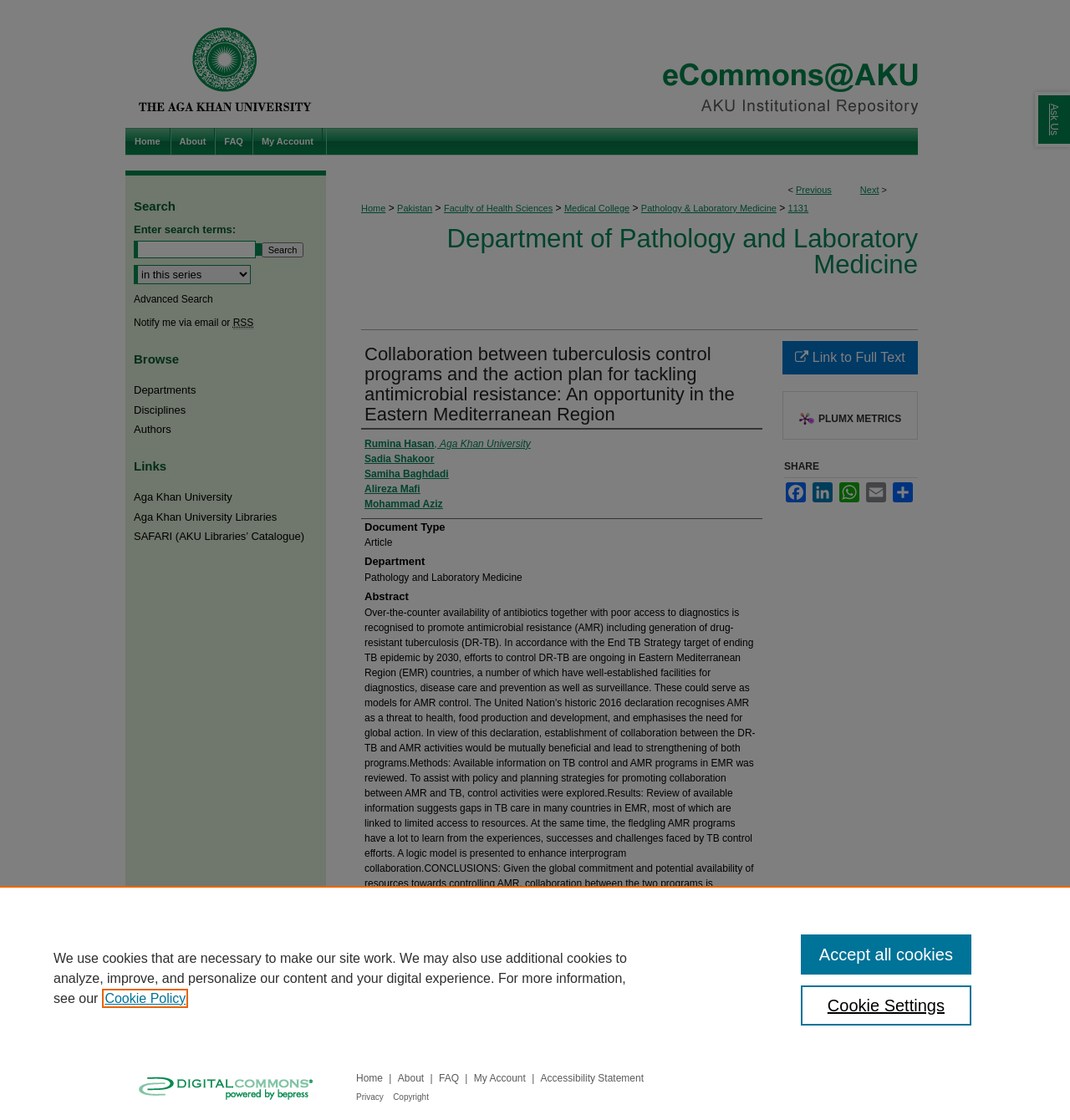Find the bounding box coordinates for the HTML element described as: "Rumina Hasan, Aga Khan University". The coordinates should consist of four float values between 0 and 1, i.e., [left, top, right, bottom].

[0.341, 0.389, 0.496, 0.403]